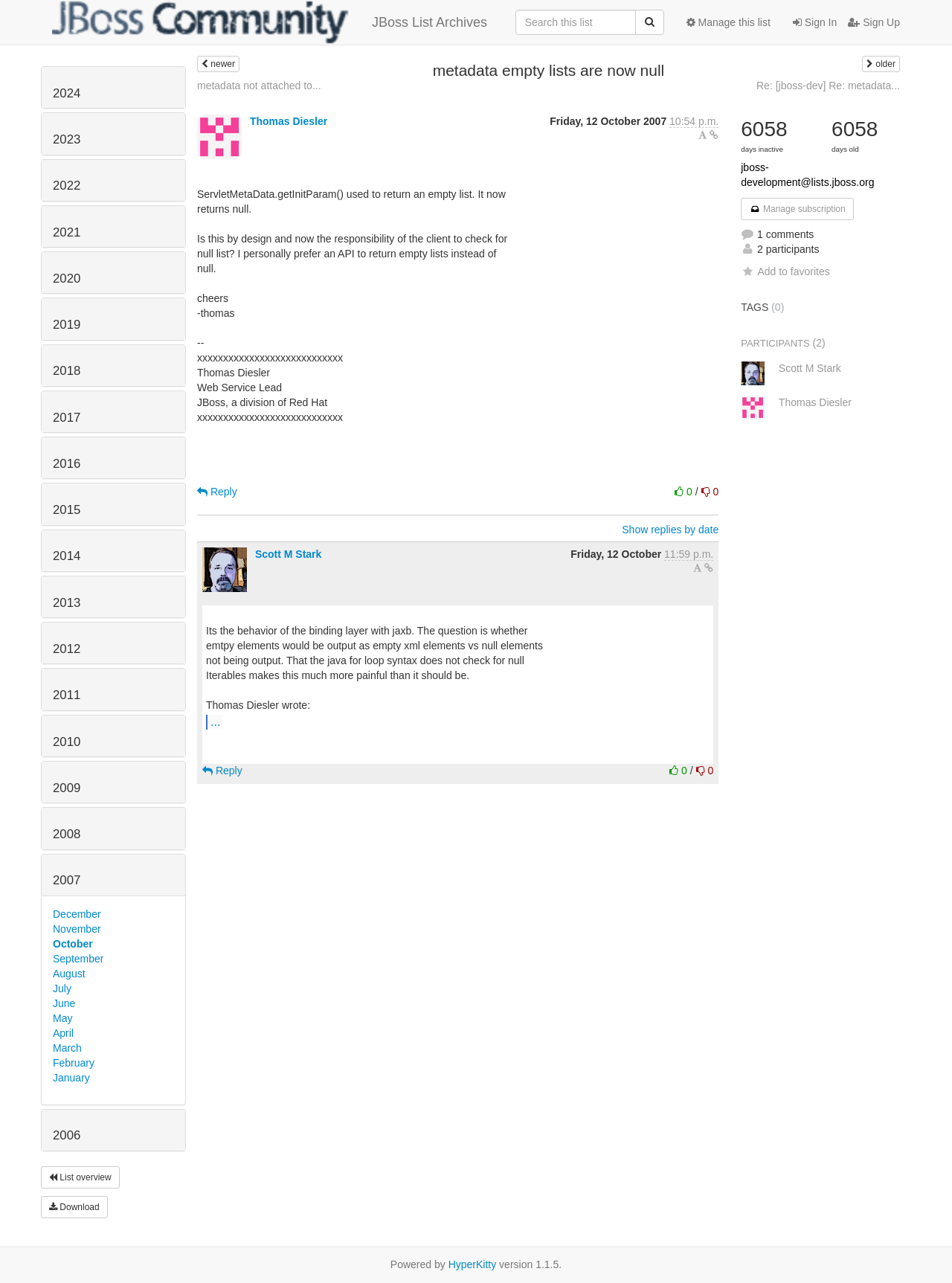What is the topic of the email discussion?
Look at the image and answer the question using a single word or phrase.

metadata empty lists